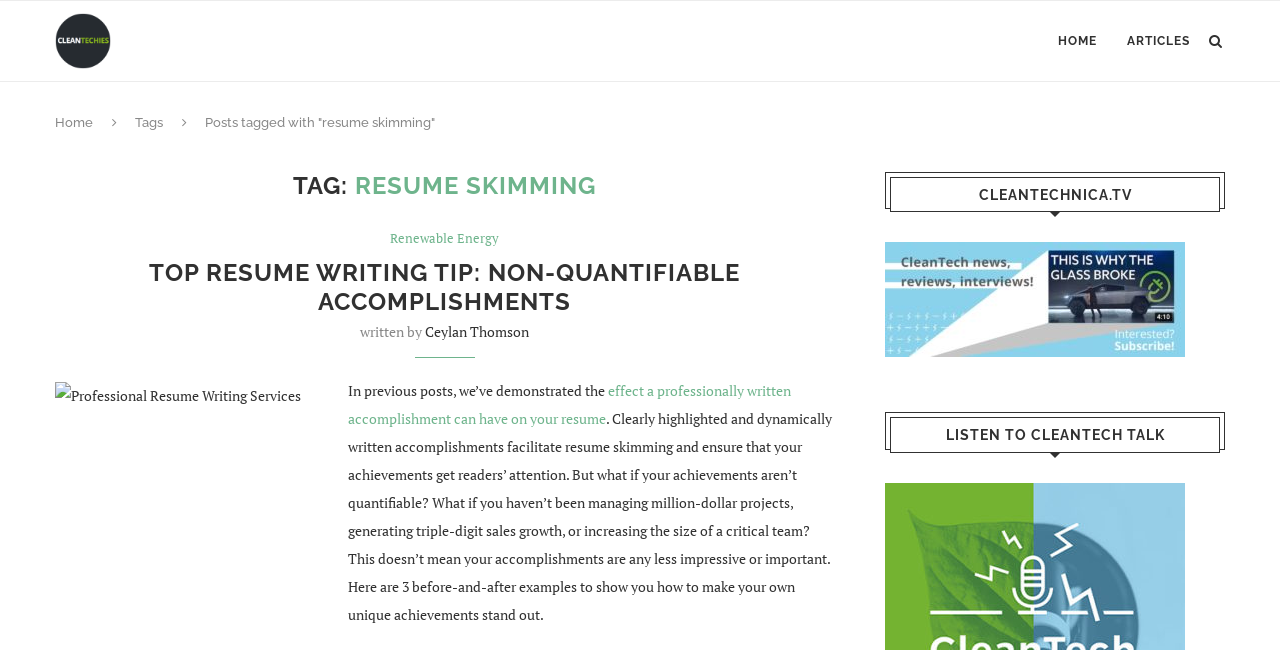Identify the bounding box coordinates of the area you need to click to perform the following instruction: "Read the article about TOP RESUME WRITING TIP".

[0.043, 0.396, 0.652, 0.486]